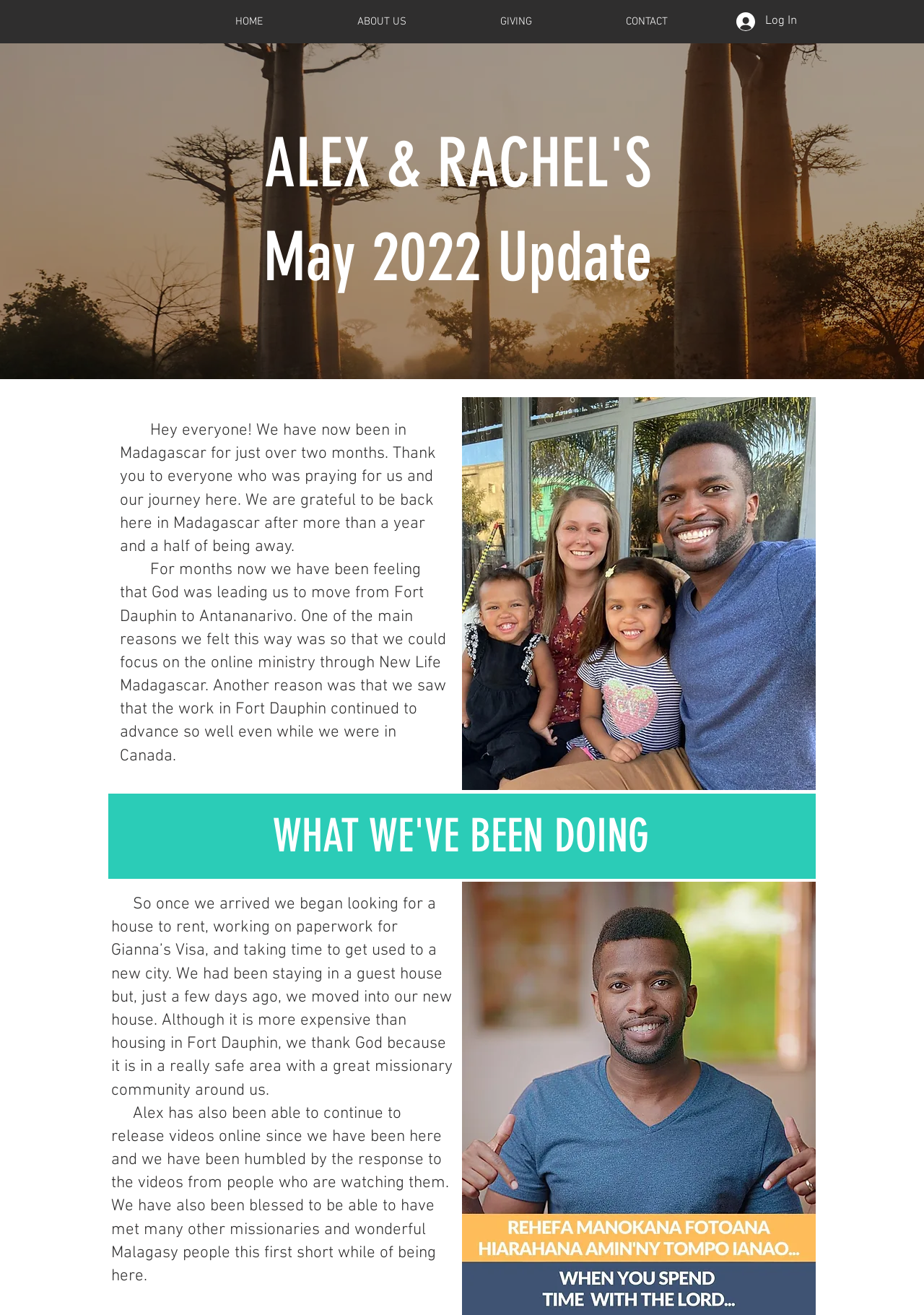Given the element description: "CONTACT", predict the bounding box coordinates of this UI element. The coordinates must be four float numbers between 0 and 1, given as [left, top, right, bottom].

[0.627, 0.011, 0.773, 0.022]